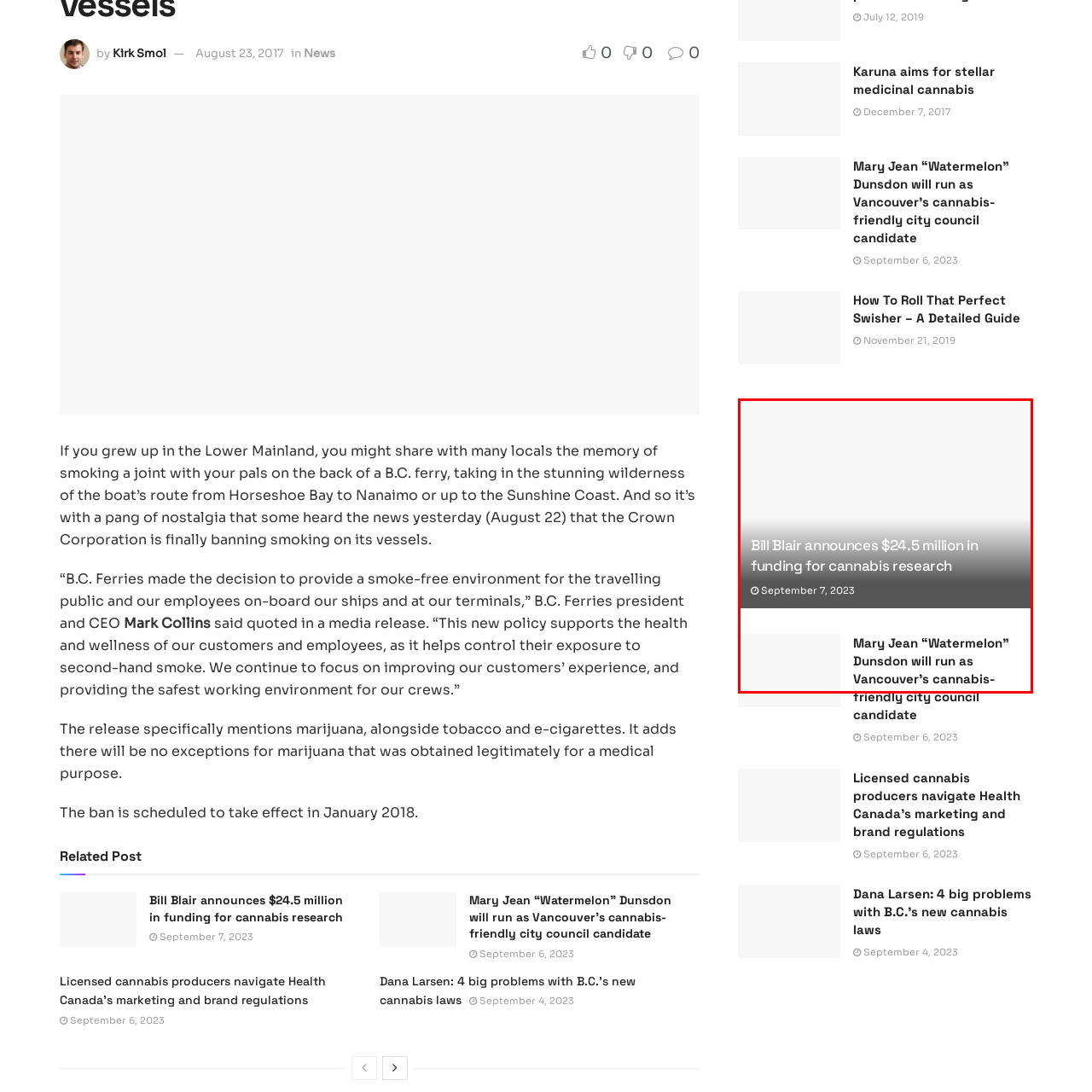Focus on the image encased in the red box and respond to the question with a single word or phrase:
What is the amount of funding allocated for cannabis research?

$24.5 million